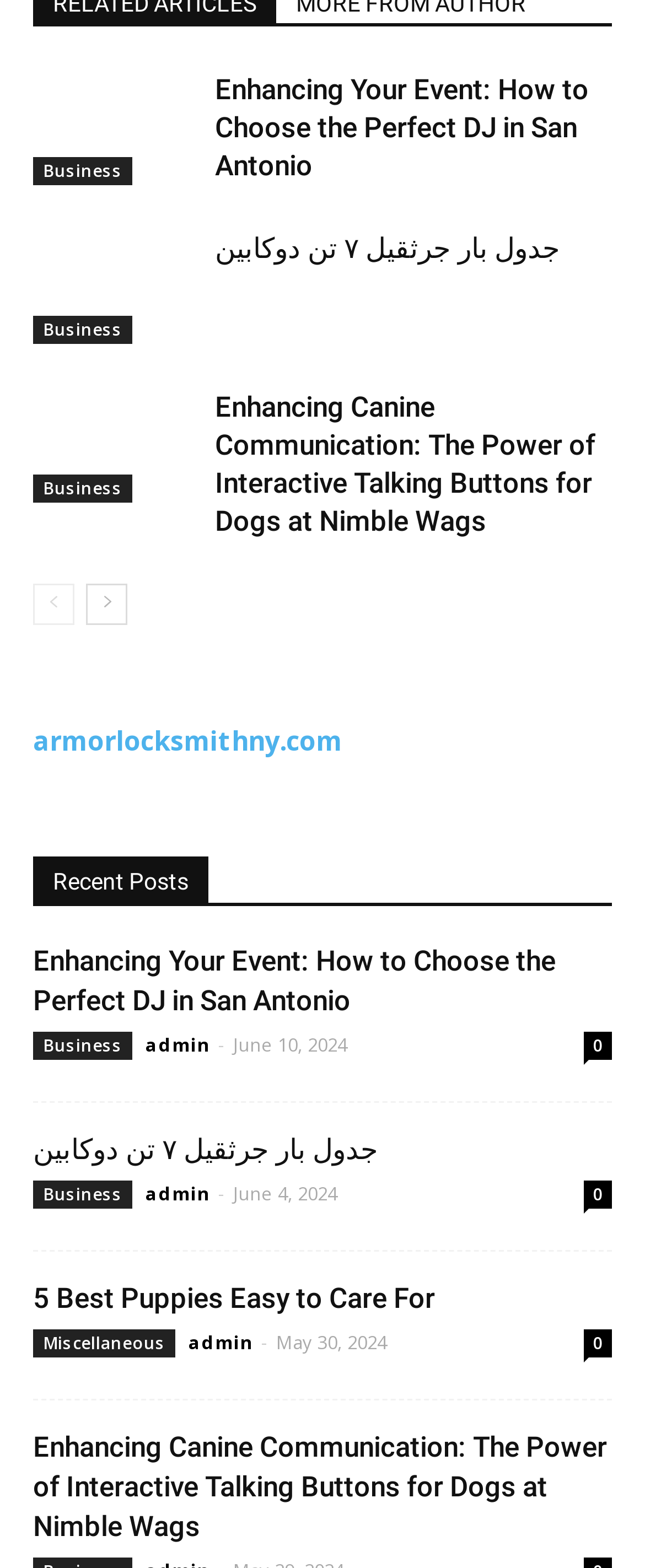Please reply with a single word or brief phrase to the question: 
What is the category of the second article?

Business